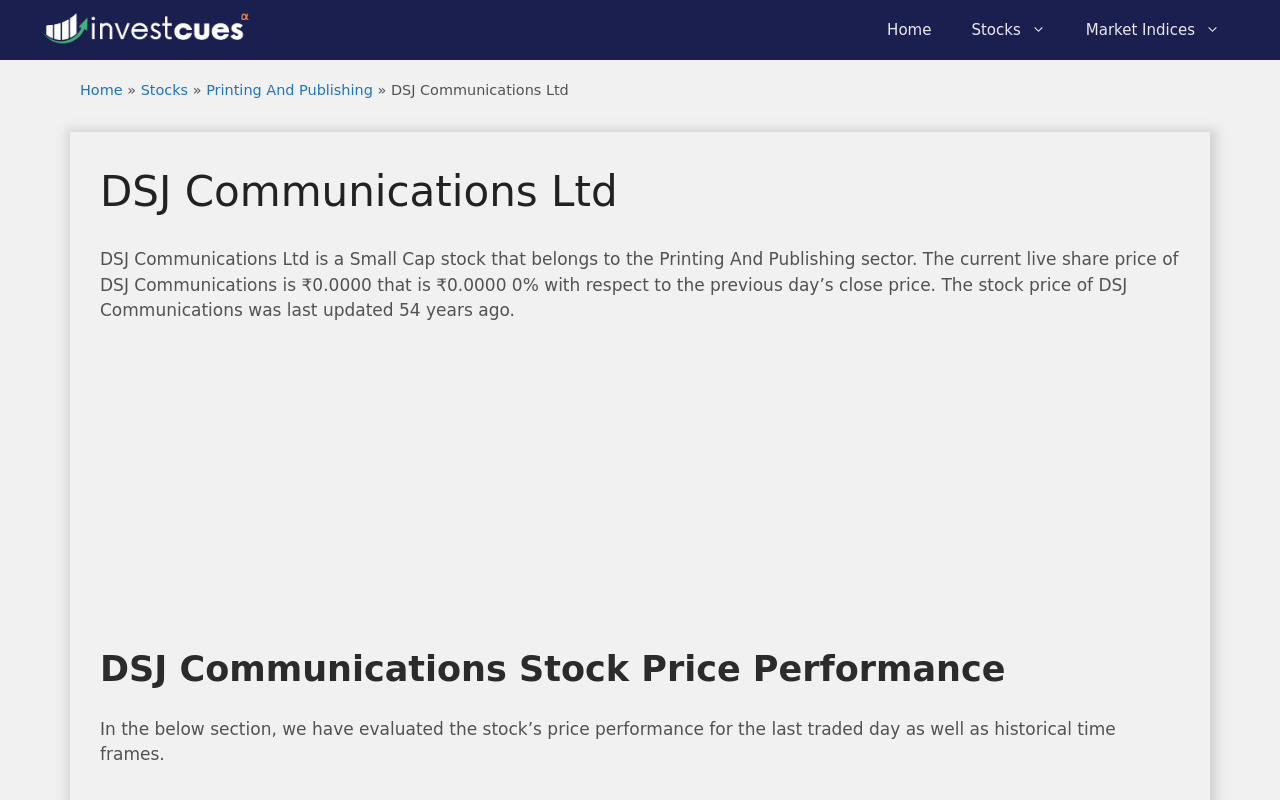Determine the main text heading of the webpage and provide its content.

DSJ Communications Ltd